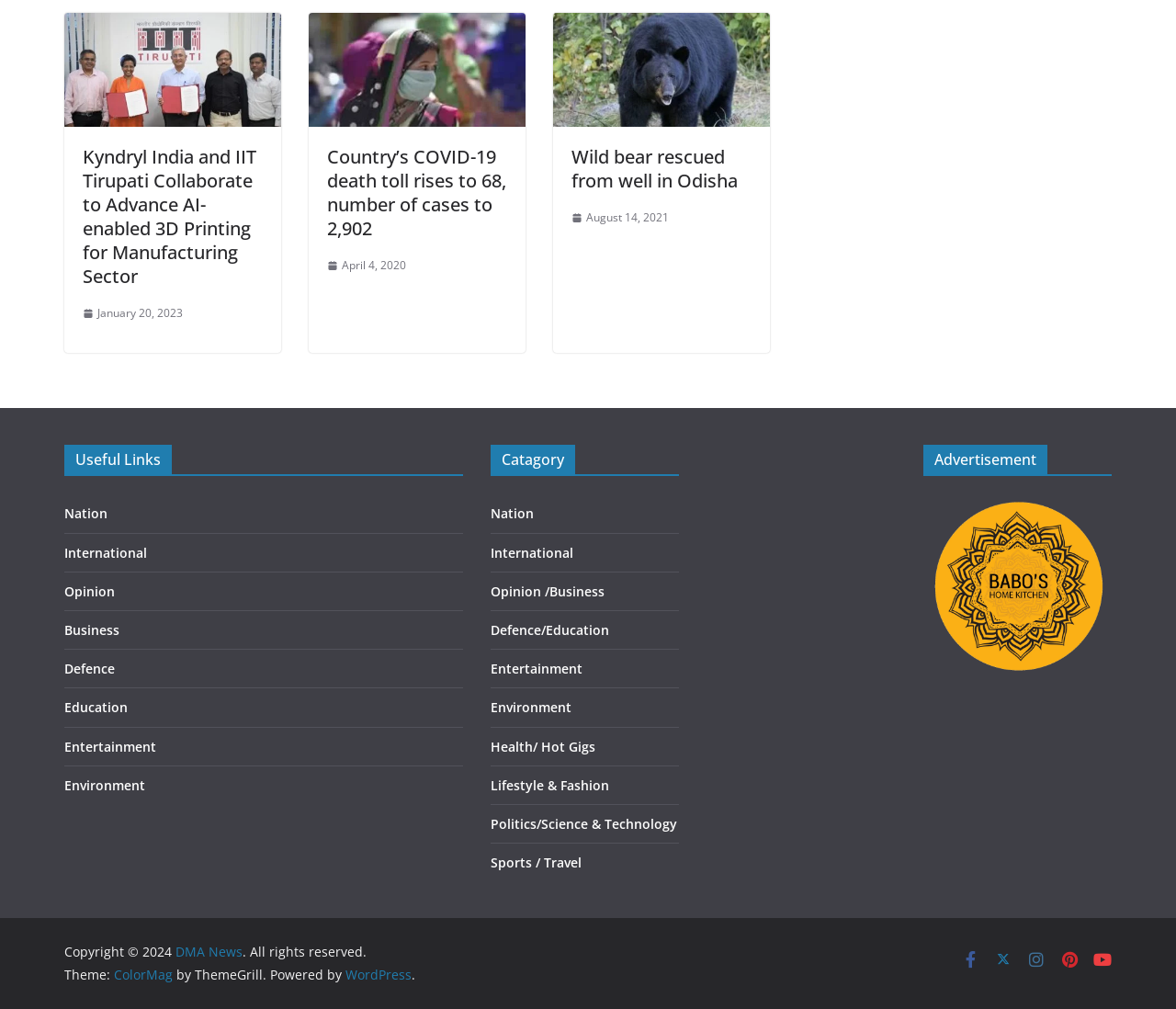Determine the bounding box coordinates of the section to be clicked to follow the instruction: "Read news about Kyndryl India and IIT Tirupati collaborating to advance AI-enabled 3D printing". The coordinates should be given as four float numbers between 0 and 1, formatted as [left, top, right, bottom].

[0.07, 0.144, 0.223, 0.286]